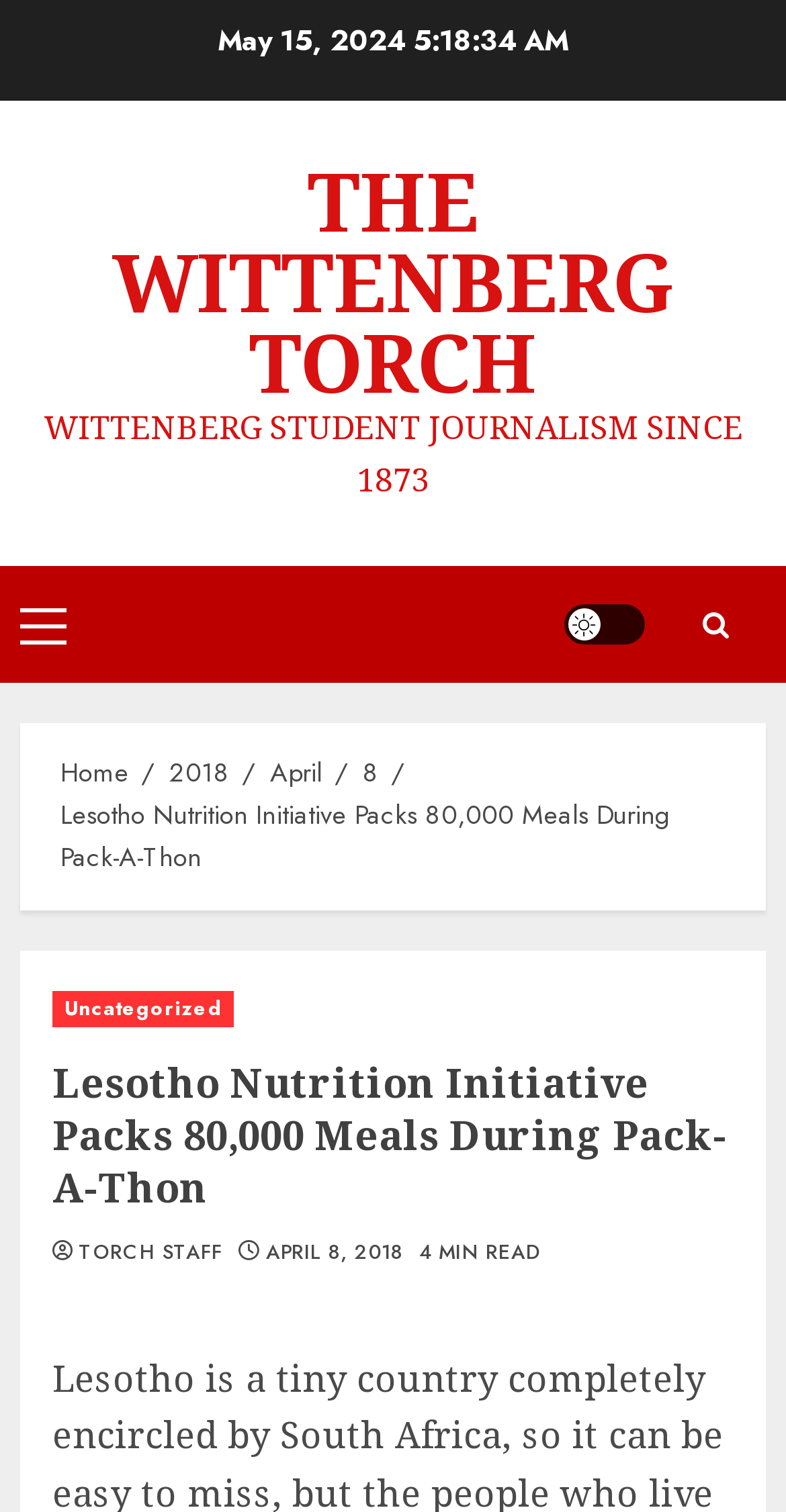Determine the bounding box coordinates for the element that should be clicked to follow this instruction: "Learn about carpet care specialists". The coordinates should be given as four float numbers between 0 and 1, in the format [left, top, right, bottom].

None